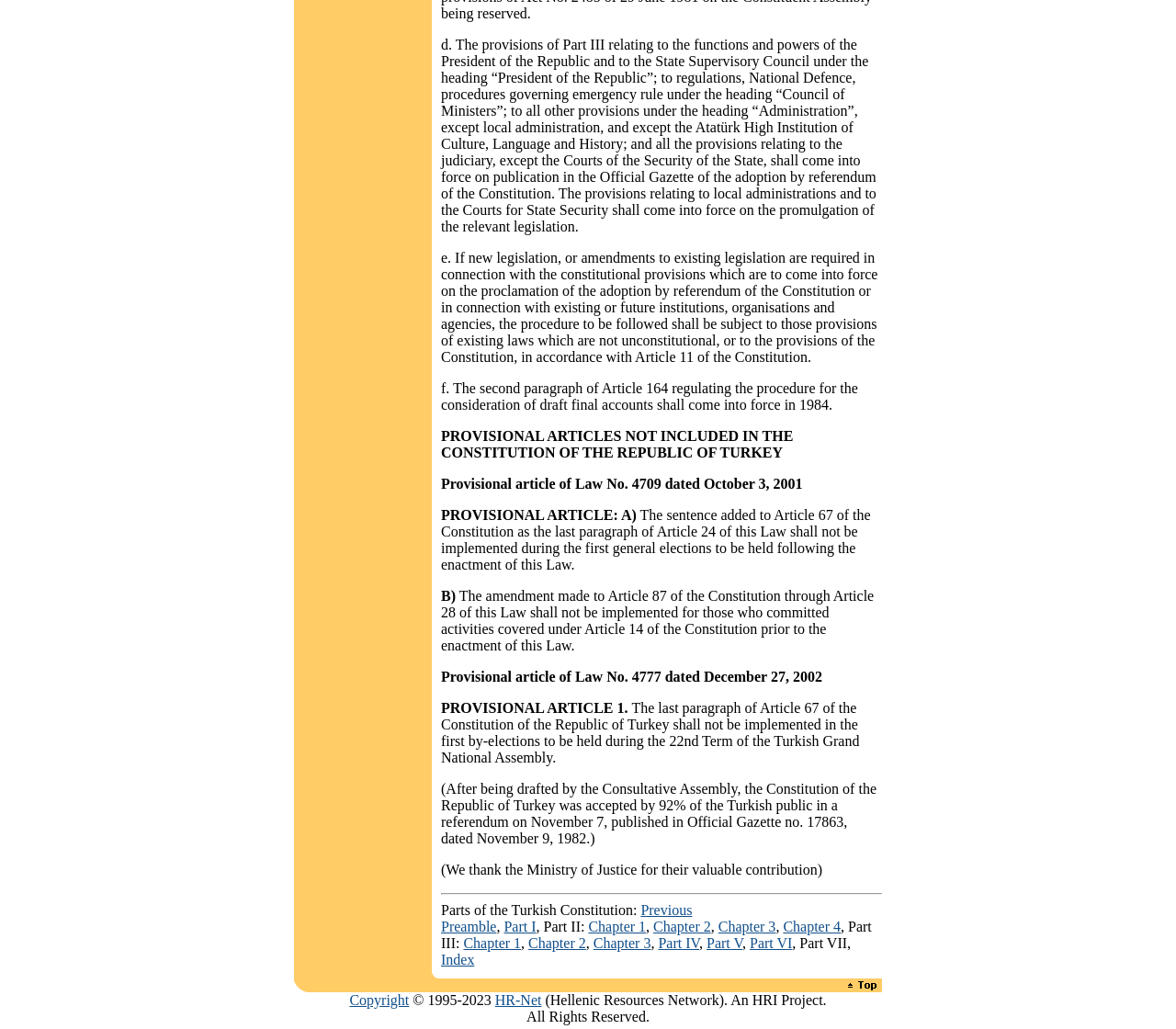What is the purpose of the 'Back to Top' link?
Give a comprehensive and detailed explanation for the question.

The 'Back to Top' link is located at the bottom of the webpage and is intended to allow users to quickly navigate back to the top of the page, rather than having to scroll up manually.